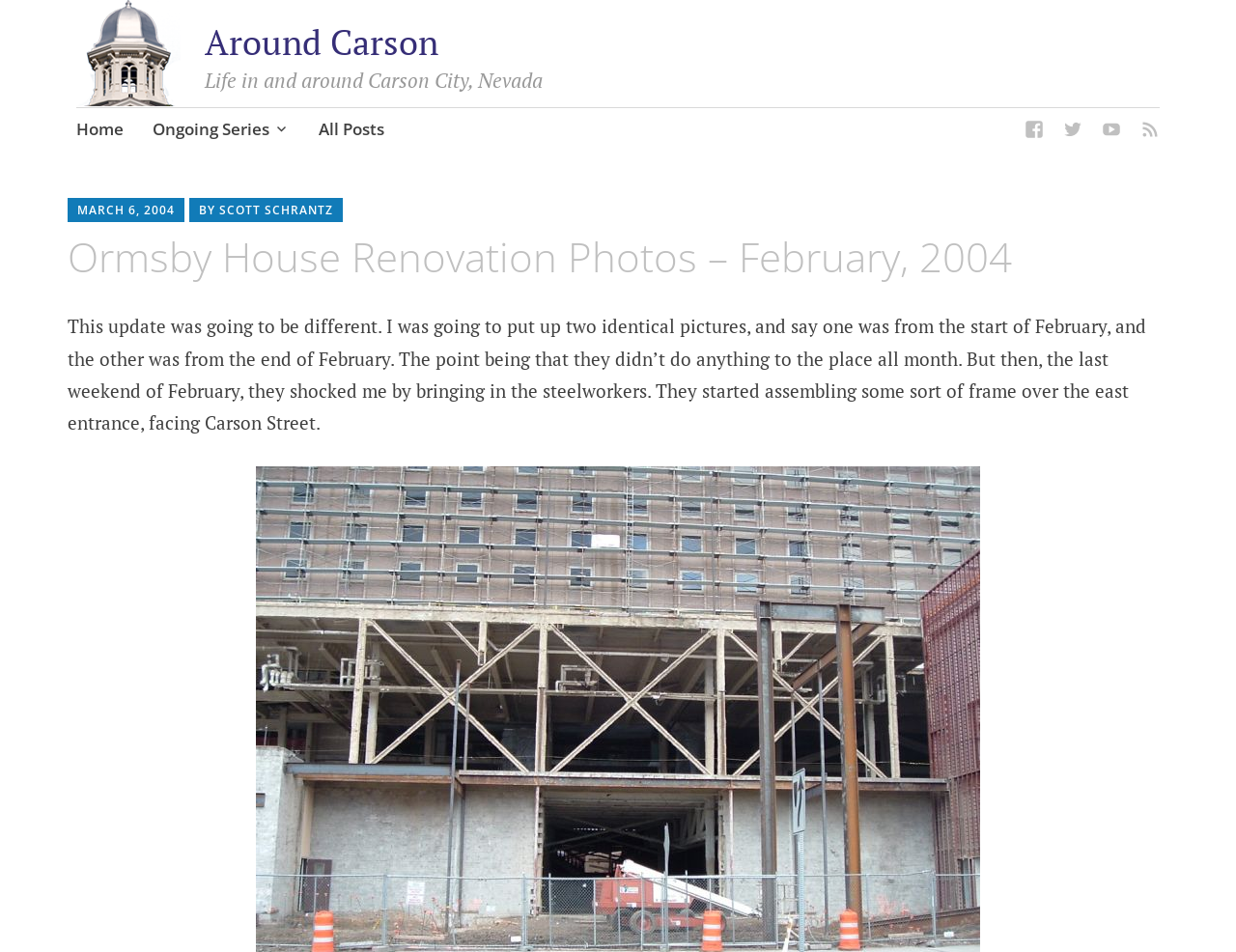Locate the coordinates of the bounding box for the clickable region that fulfills this instruction: "Visit 'Facebook' page".

[0.829, 0.114, 0.845, 0.164]